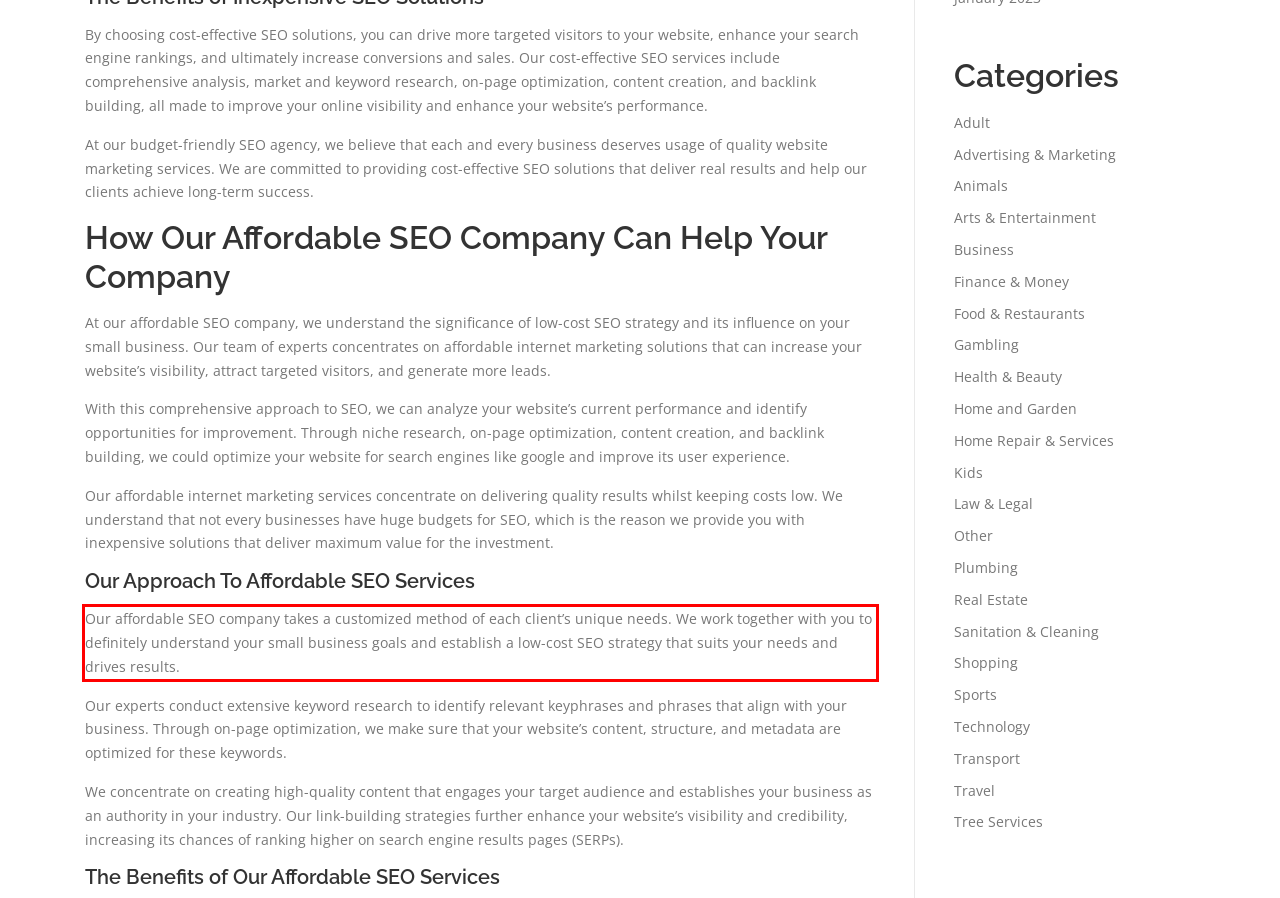With the provided screenshot of a webpage, locate the red bounding box and perform OCR to extract the text content inside it.

Our affordable SEO company takes a customized method of each client’s unique needs. We work together with you to definitely understand your small business goals and establish a low-cost SEO strategy that suits your needs and drives results.